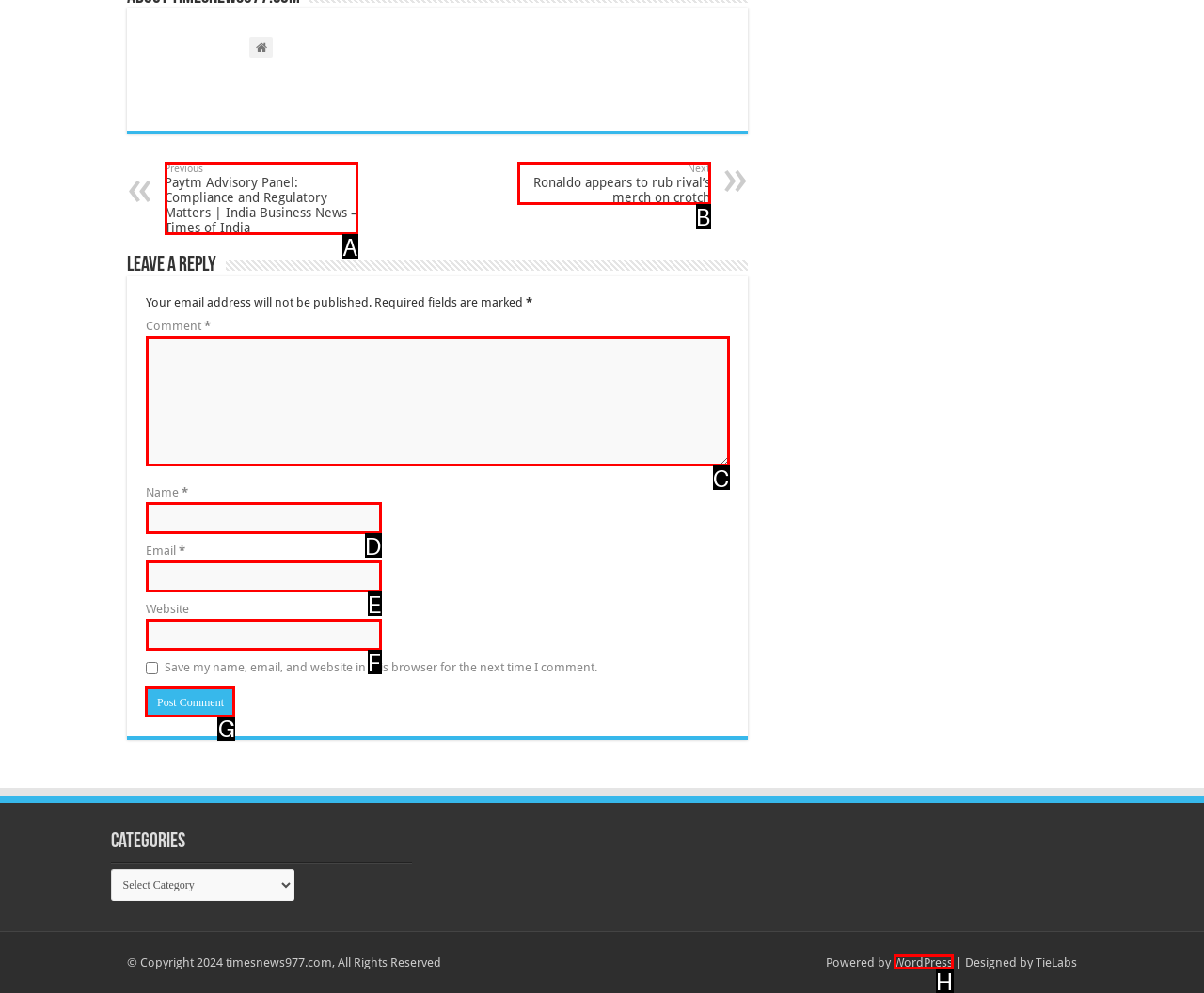Choose the HTML element to click for this instruction: Click the 'Post Comment' button Answer with the letter of the correct choice from the given options.

G